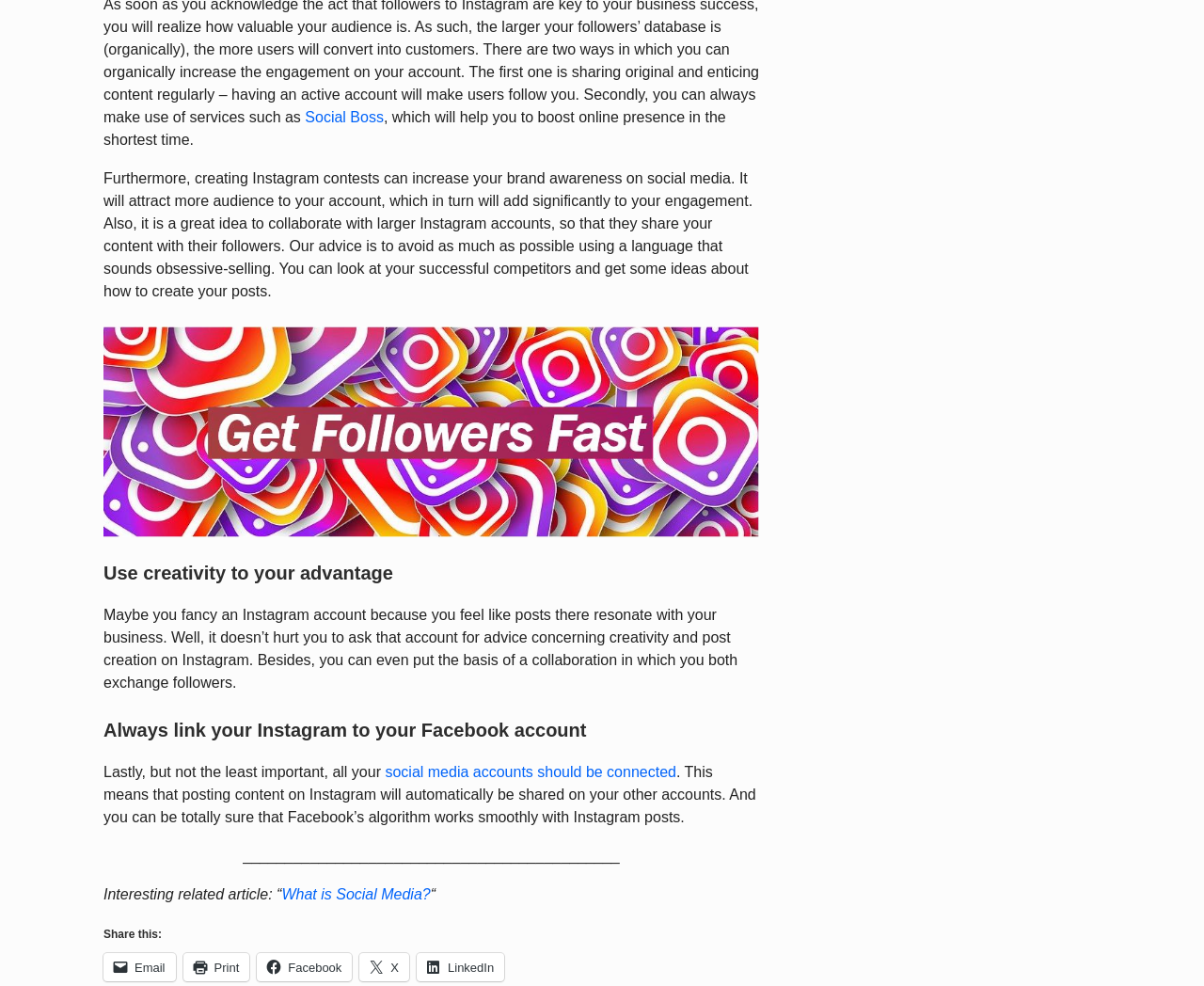Specify the bounding box coordinates of the area that needs to be clicked to achieve the following instruction: "Read more about 'What is Social Media?'".

[0.234, 0.899, 0.358, 0.915]